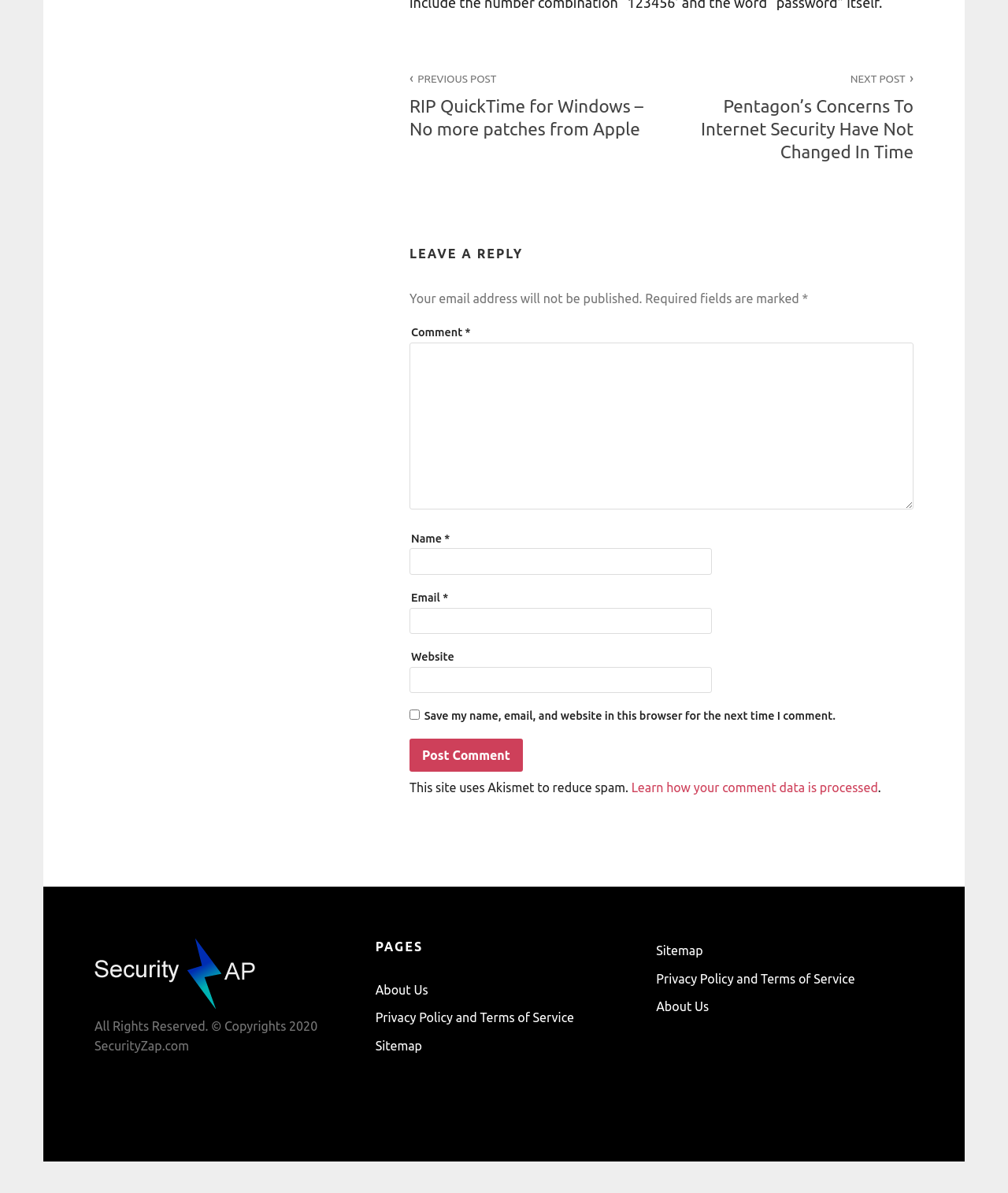Refer to the image and answer the question with as much detail as possible: What is the purpose of the checkbox?

The checkbox is located below the comment form and is labeled 'Save my name, email, and website in this browser for the next time I comment.' This suggests that its purpose is to save the user's comment data for future comments.